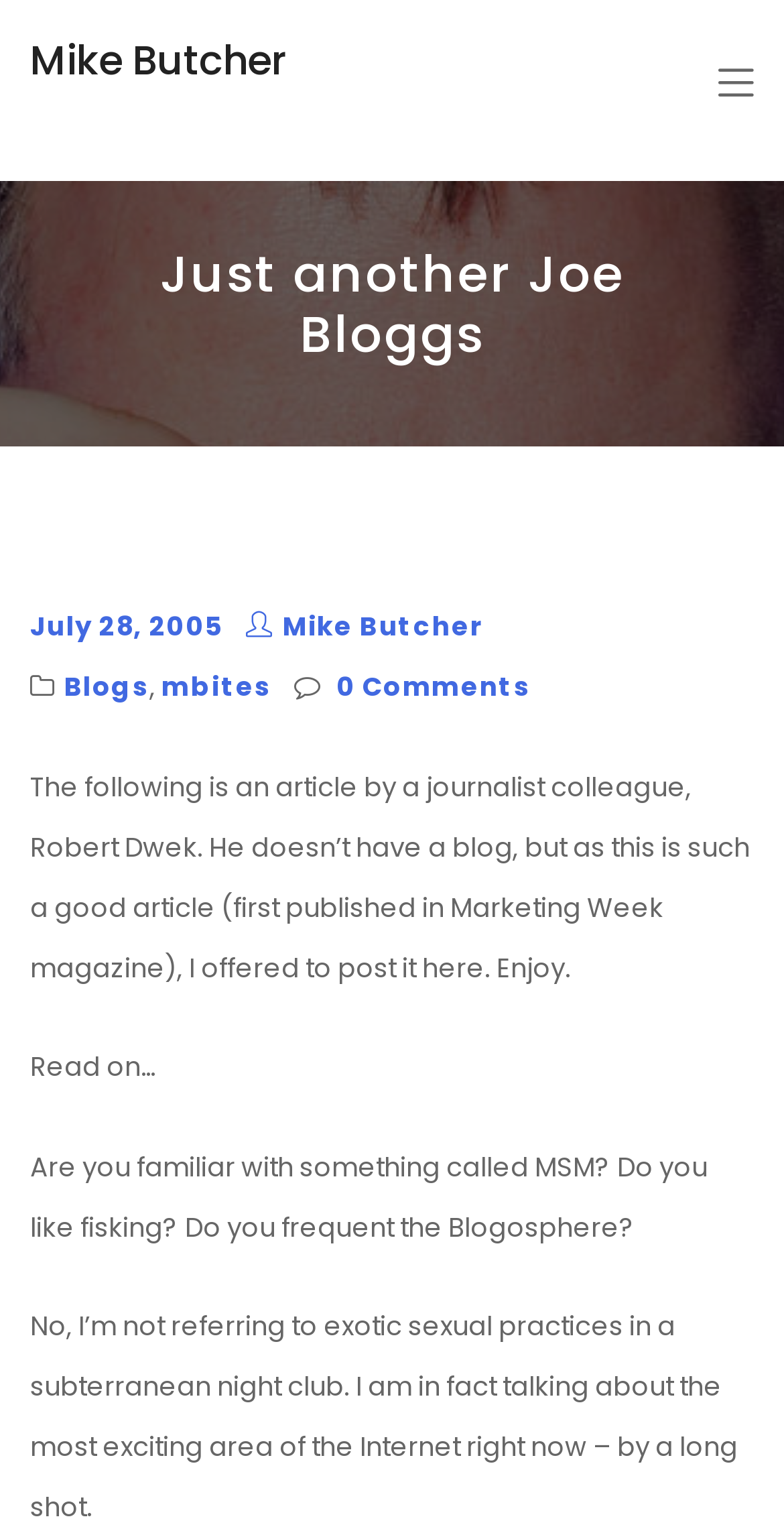Please find the bounding box for the following UI element description. Provide the coordinates in (top-left x, top-left y, bottom-right x, bottom-right y) format, with values between 0 and 1: Mike Butcher

[0.038, 0.021, 0.364, 0.058]